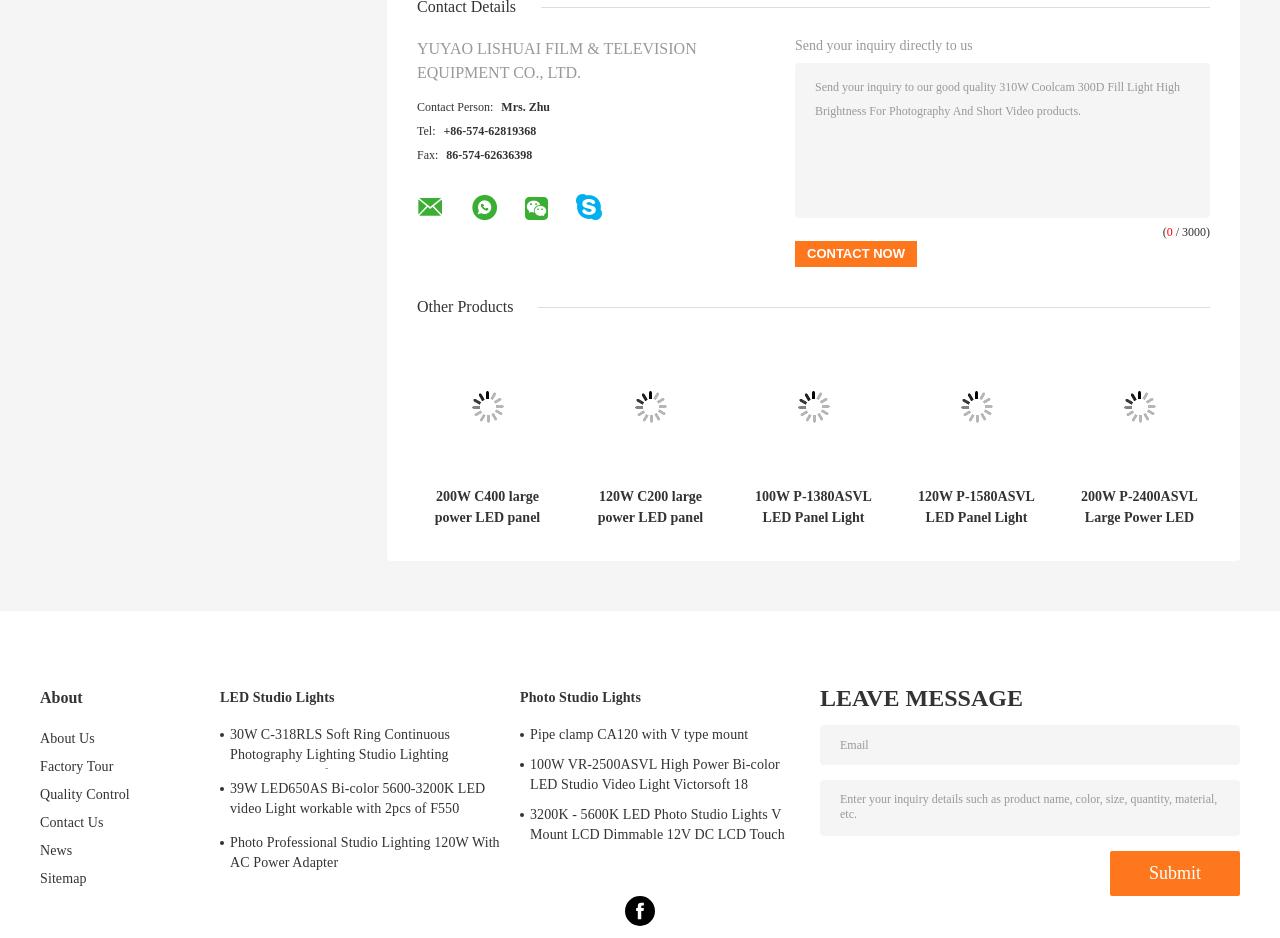Please determine the bounding box coordinates of the element's region to click for the following instruction: "Leave a message".

[0.641, 0.73, 0.799, 0.758]